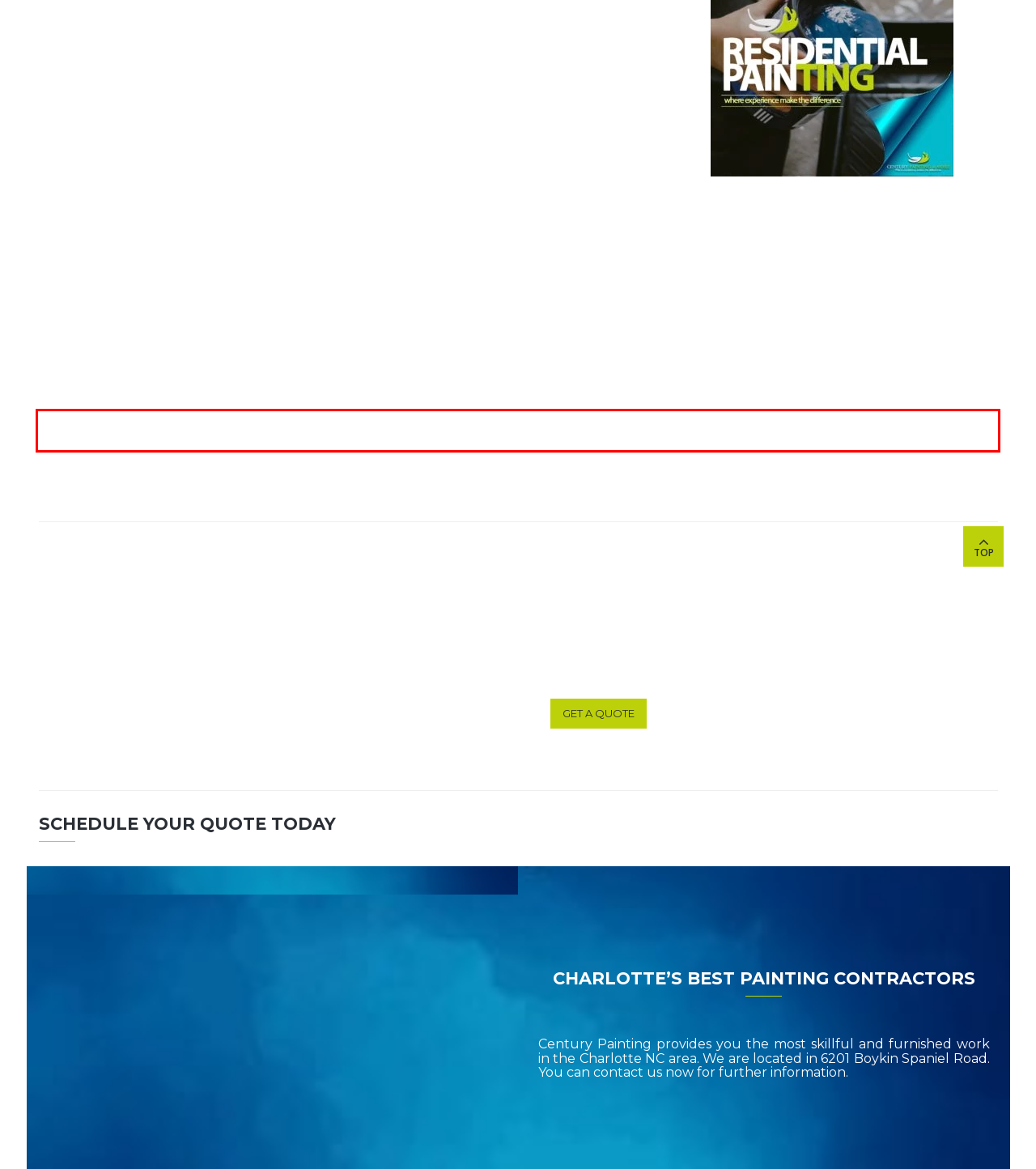You have a webpage screenshot with a red rectangle surrounding a UI element. Extract the text content from within this red bounding box.

No matter what you have in mind for your living or work space we can deliver. It is our mission to fully understand what you expect out of the project and to exceed those expectations. That is what has made us a top choice painting contractor in Charlotte NC.